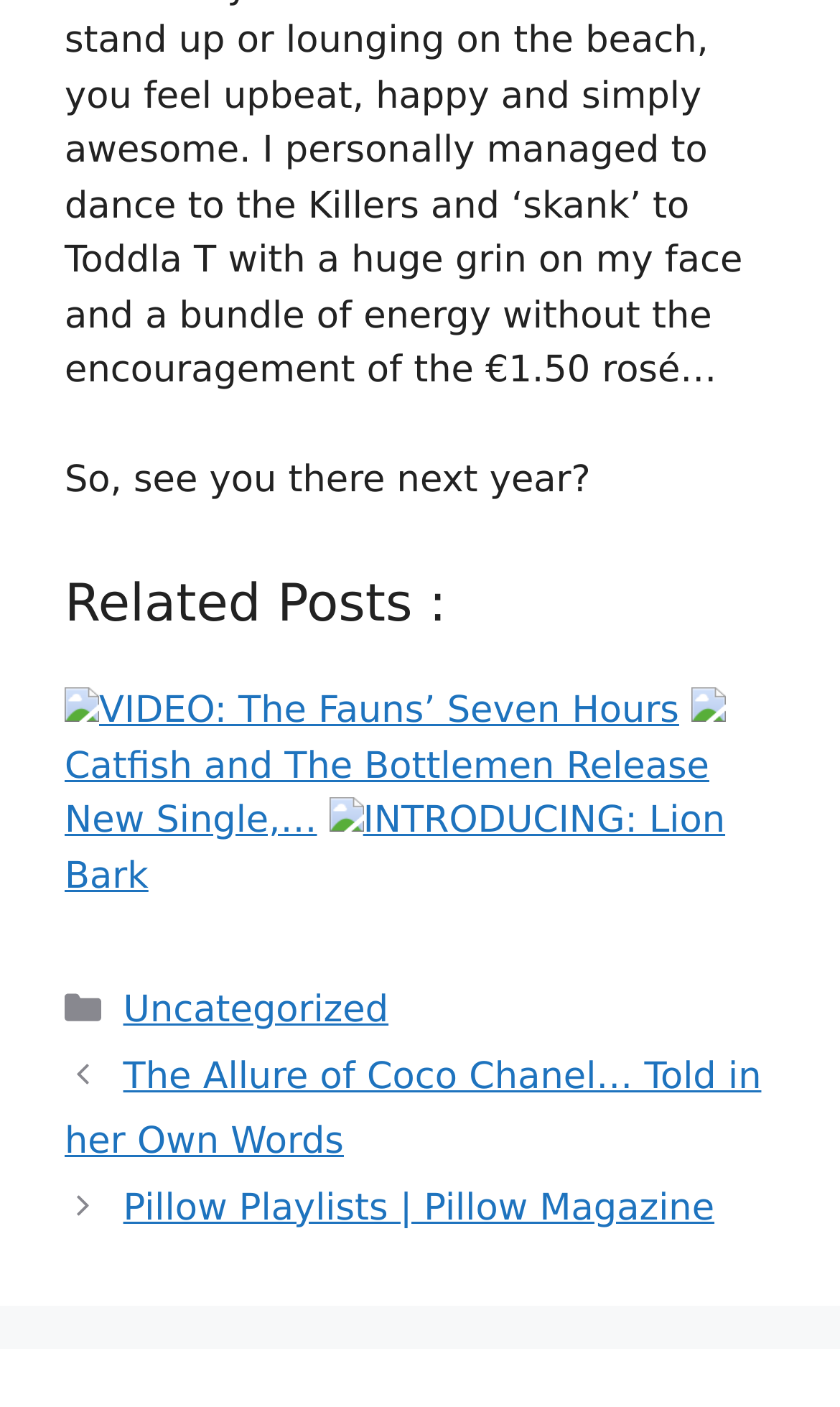Determine the bounding box coordinates (top-left x, top-left y, bottom-right x, bottom-right y) of the UI element described in the following text: INTRODUCING: Lion Bark

[0.077, 0.568, 0.863, 0.638]